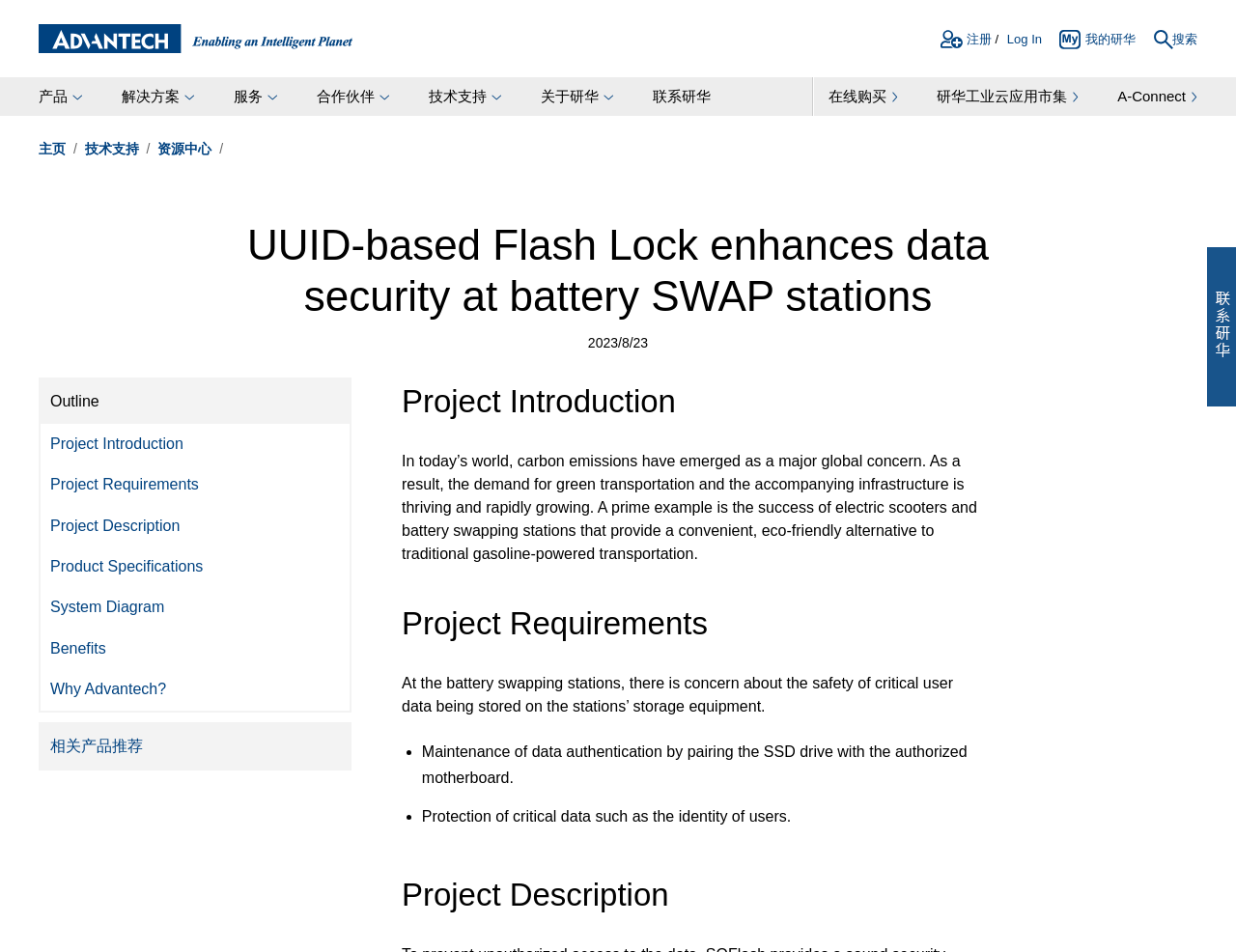Please identify the bounding box coordinates for the region that you need to click to follow this instruction: "log in".

[0.815, 0.03, 0.843, 0.057]